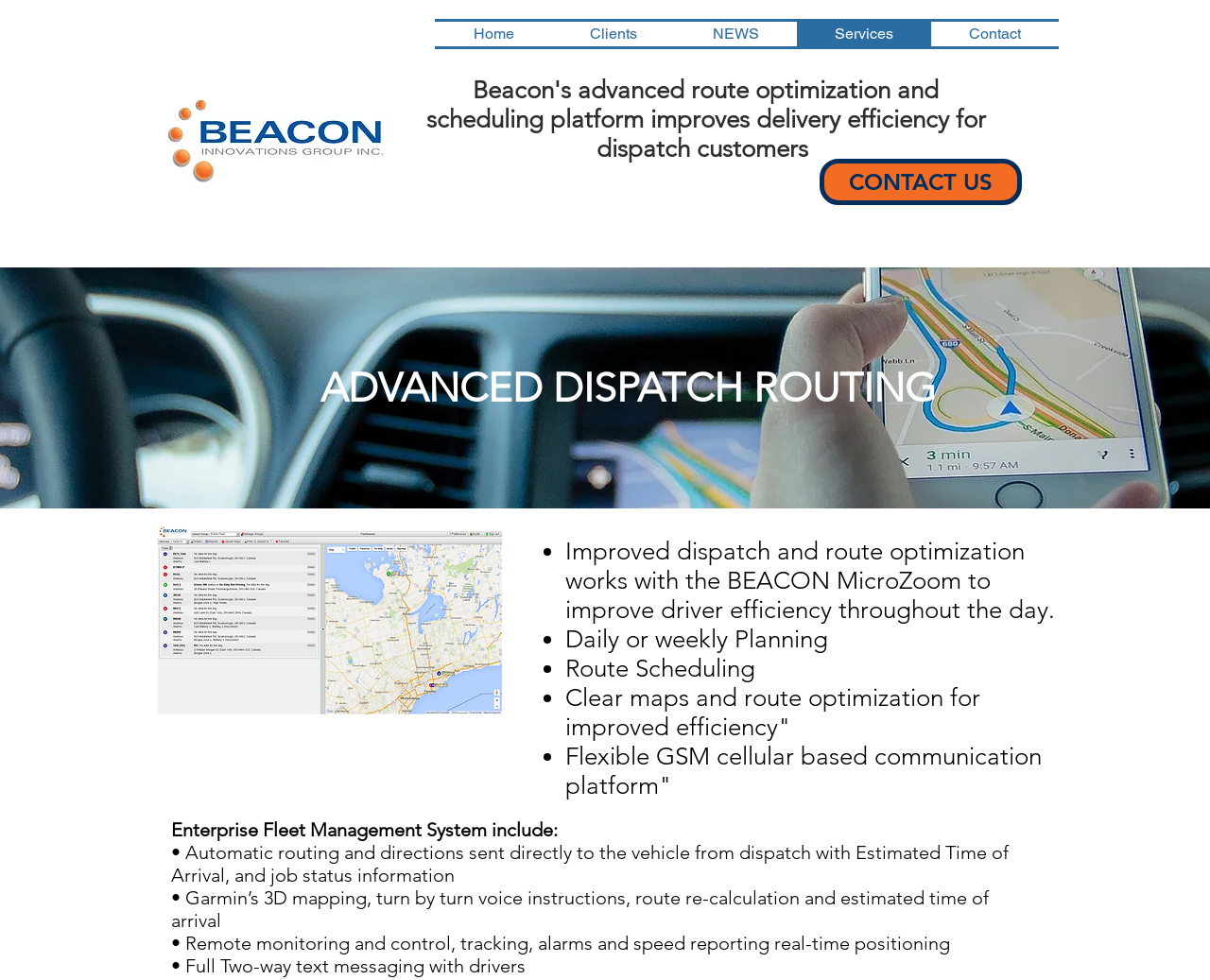Please locate the UI element described by "Contact" and provide its bounding box coordinates.

[0.77, 0.022, 0.875, 0.047]